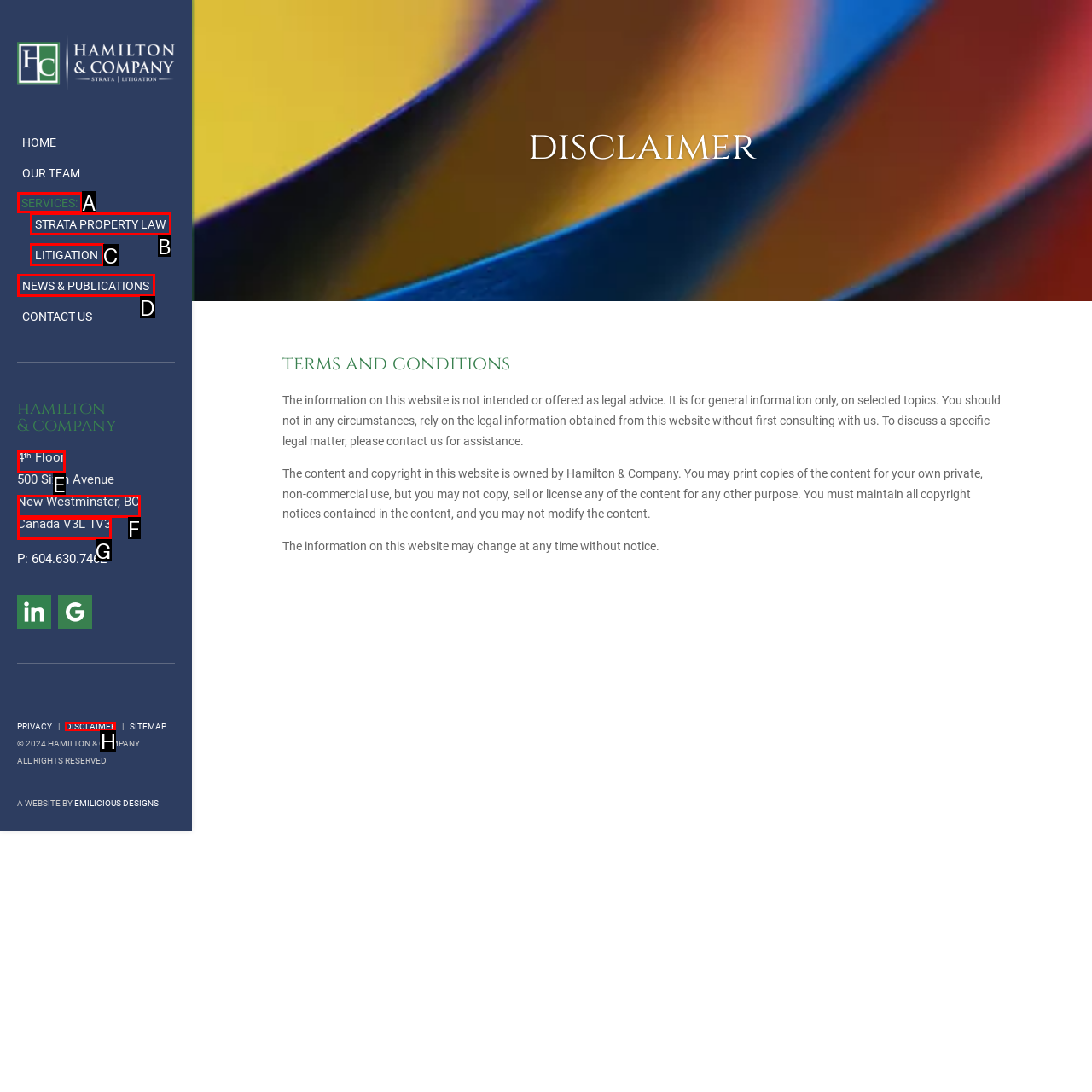Pick the right letter to click to achieve the task: read disclaimer
Answer with the letter of the correct option directly.

H